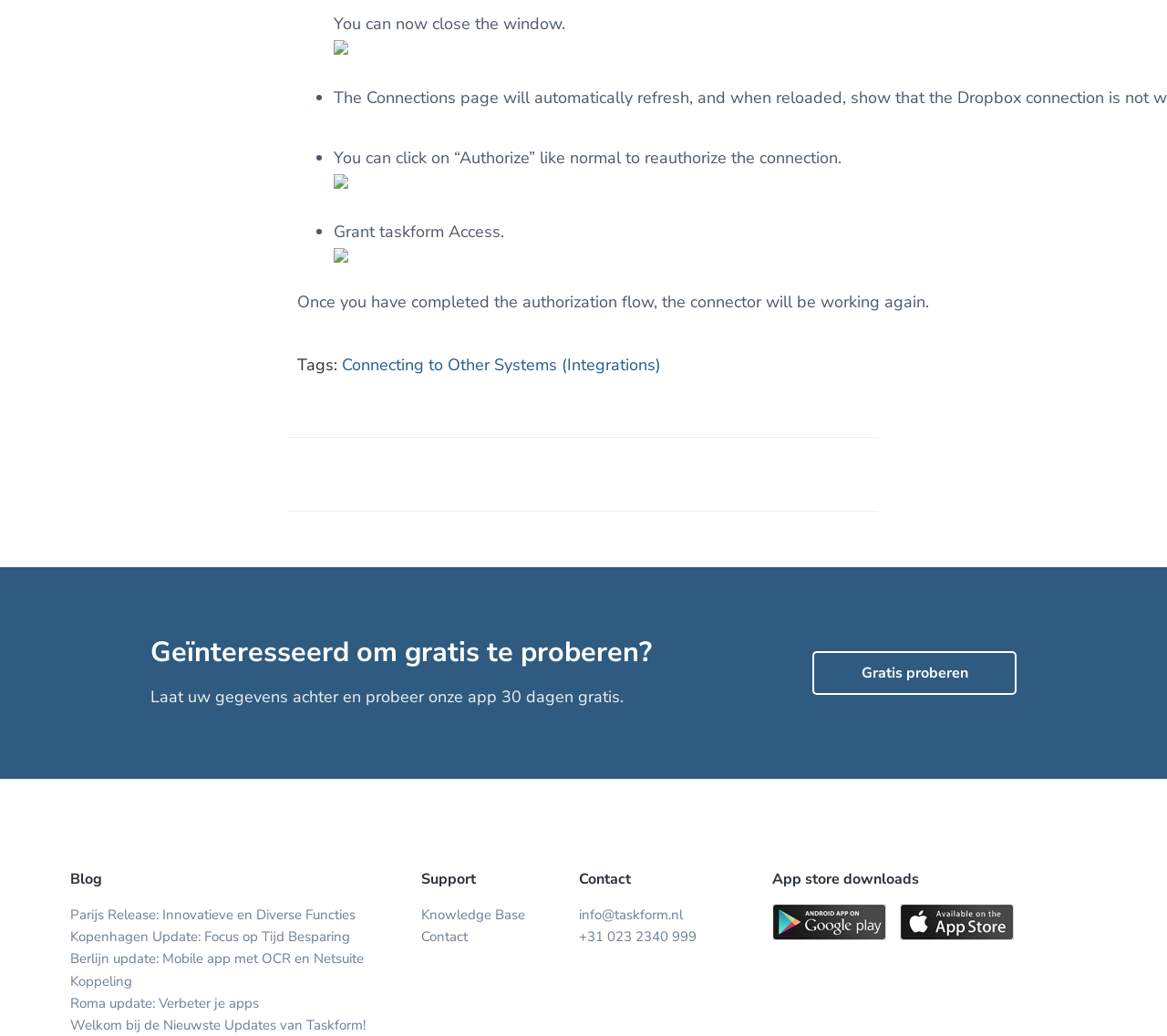Given the element description, predict the bounding box coordinates in the format (top-left x, top-left y, bottom-right x, bottom-right y), using floating point numbers between 0 and 1: +31 023 2340 999

[0.496, 0.895, 0.597, 0.913]